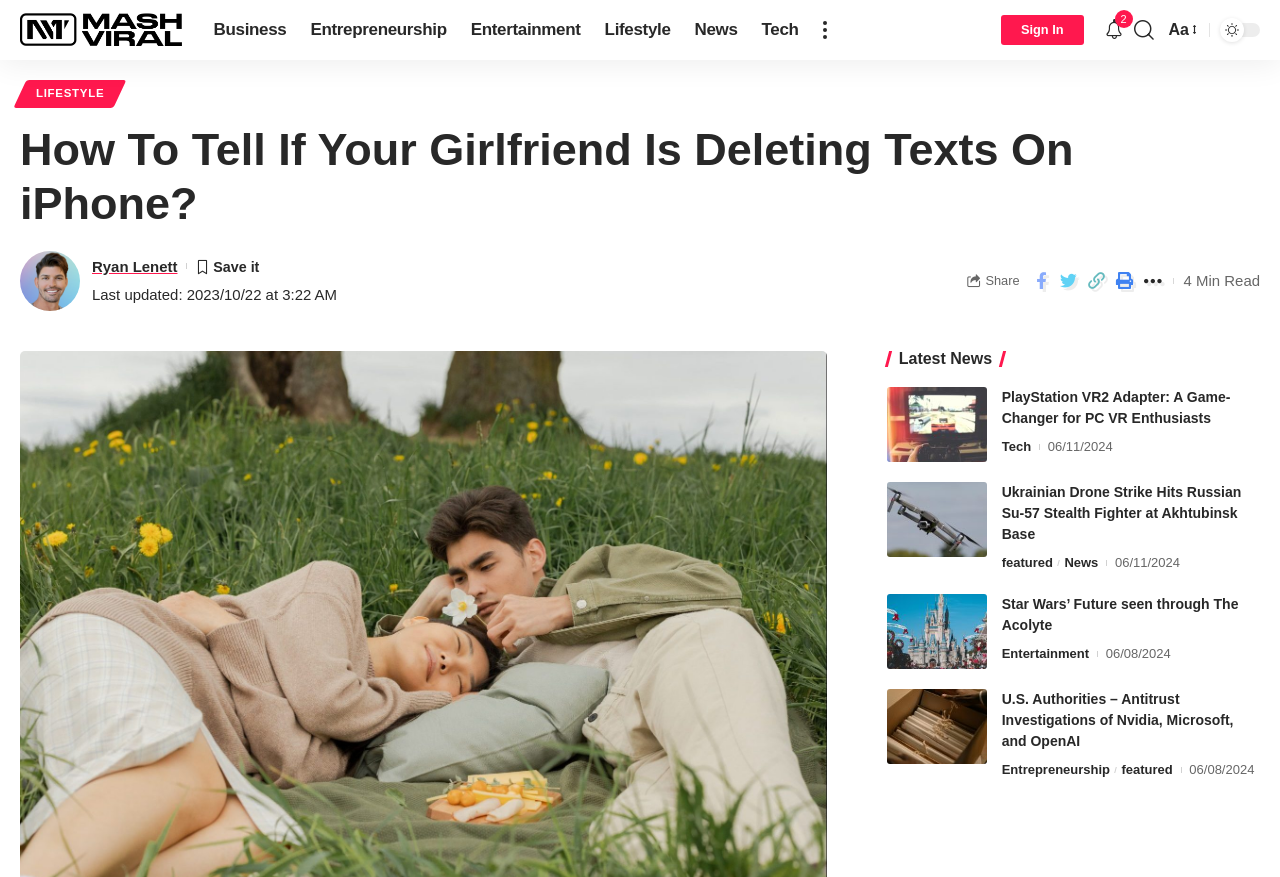Provide a short, one-word or phrase answer to the question below:
What is the date of the article 'Ukrainian Drone Strike Hits Russian Su-57 Stealth Fighter at Akhtubinsk Base'?

06/11/2024